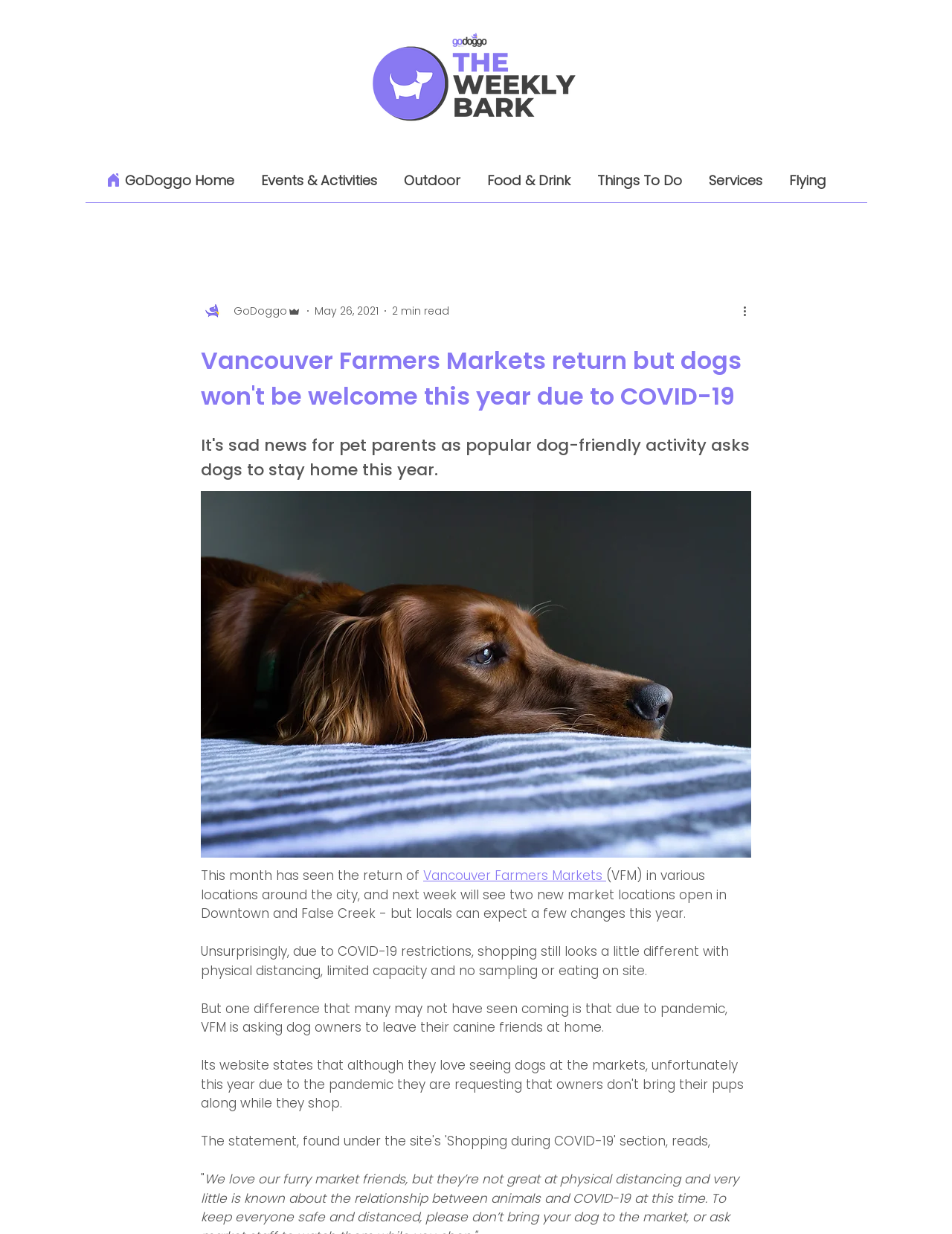Offer a comprehensive description of the webpage’s content and structure.

The webpage appears to be an article about Vancouver Farmers Markets returning but with a notable change: dogs are not allowed this year due to COVID-19 restrictions. 

At the top of the page, there is a logo of "The Weekly Bark by GoDoggo app" on the left side, accompanied by a navigation menu on the right side with links to various sections of the website, including "Home", "Events & Activities", "Outdoor", and more.

Below the navigation menu, there is a section with the writer's picture, their name "GoDoggo", and their role "Admin", along with the date "May 26, 2021" and an indication of a 2-minute read.

The main content of the article starts with a heading that summarizes the news, followed by a longer heading that provides more context. The article then proceeds to explain that Vancouver Farmers Markets have returned, but with some changes, including physical distancing, limited capacity, and no sampling or eating on site. 

The most significant change, however, is that dogs are not allowed this year due to the pandemic. The article provides more details about the markets, including the opening of two new locations in Downtown and False Creek.